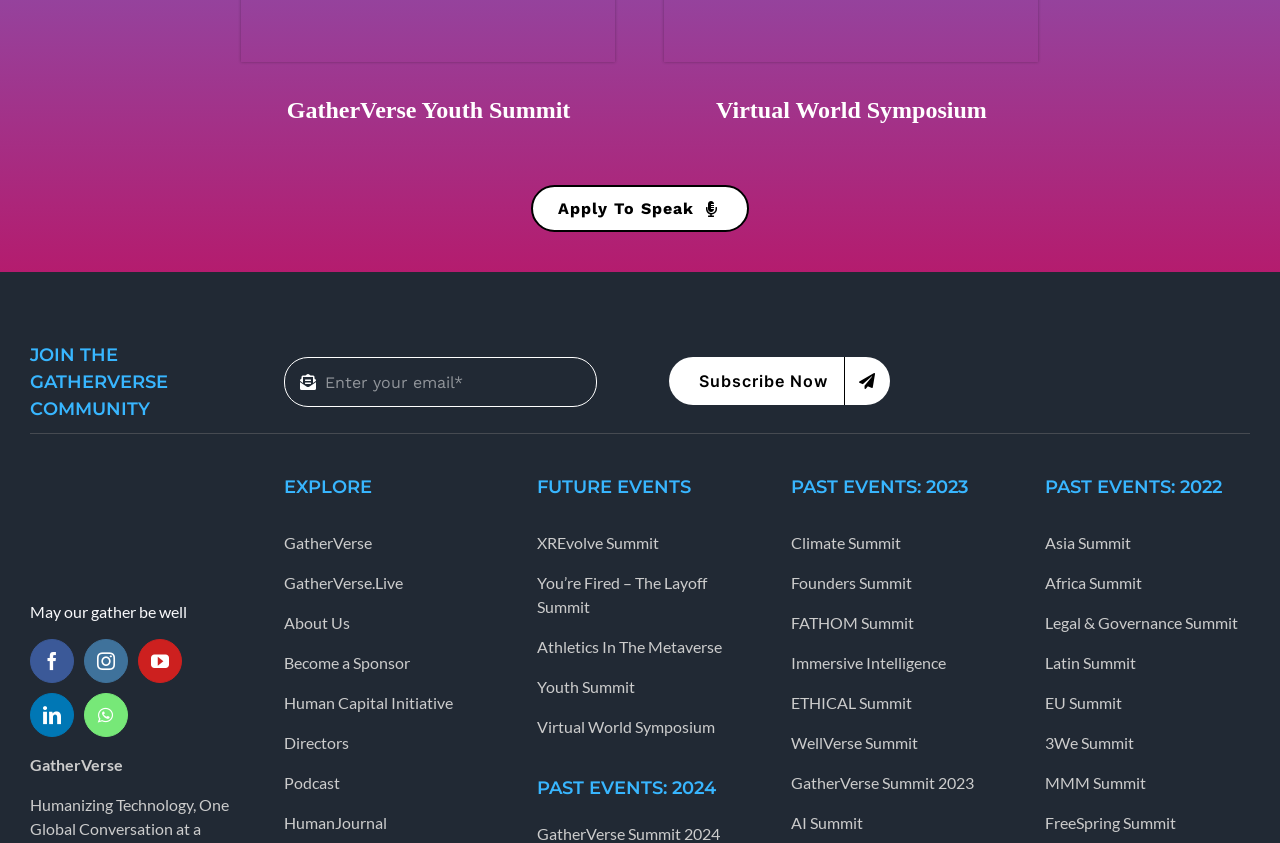Could you find the bounding box coordinates of the clickable area to complete this instruction: "Check out the Youth Summit"?

[0.42, 0.801, 0.58, 0.836]